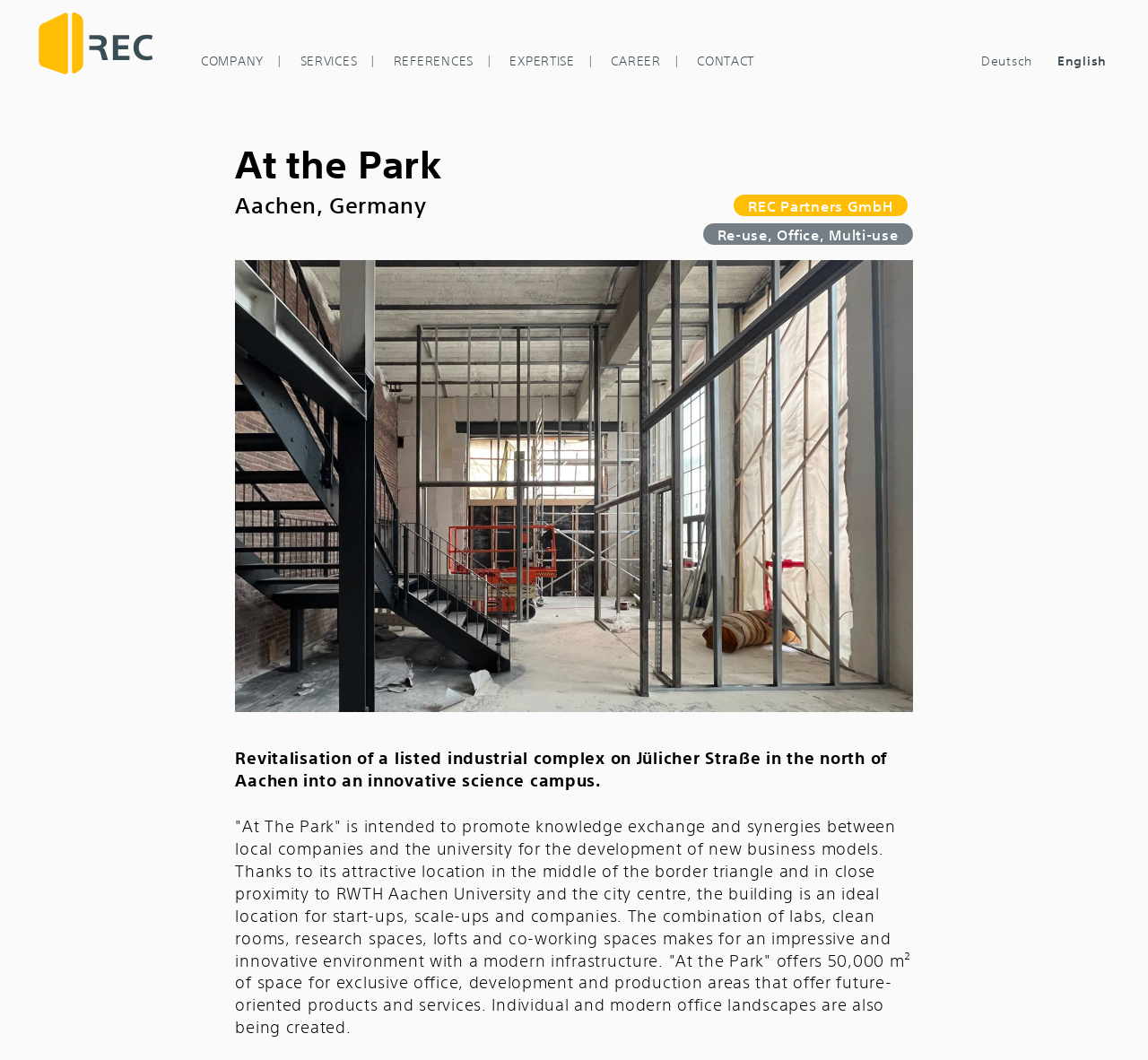Locate the bounding box coordinates of the element that should be clicked to fulfill the instruction: "View 'REFERENCES'".

[0.332, 0.042, 0.429, 0.072]